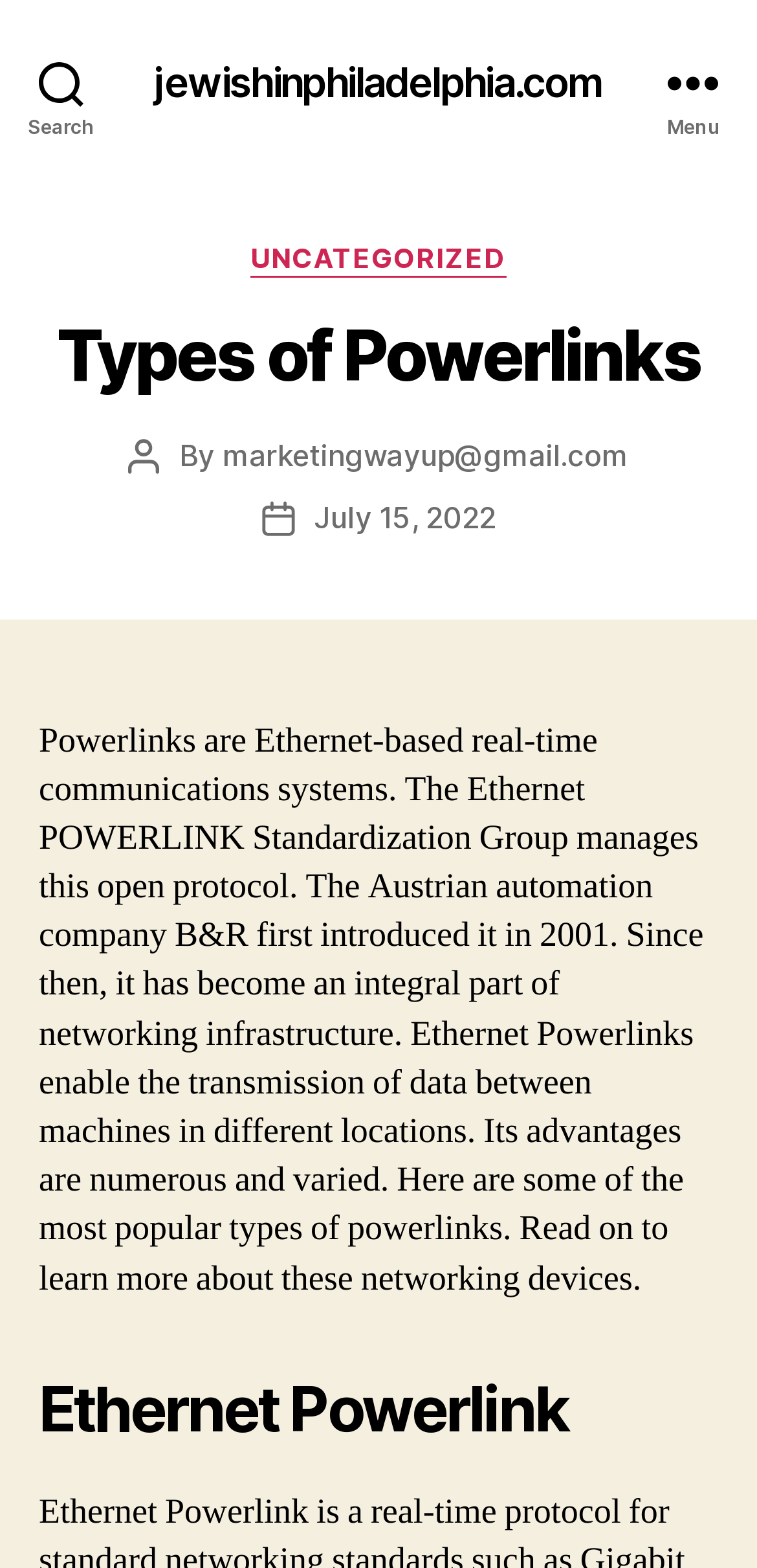Locate the primary heading on the webpage and return its text.

Types of Powerlinks